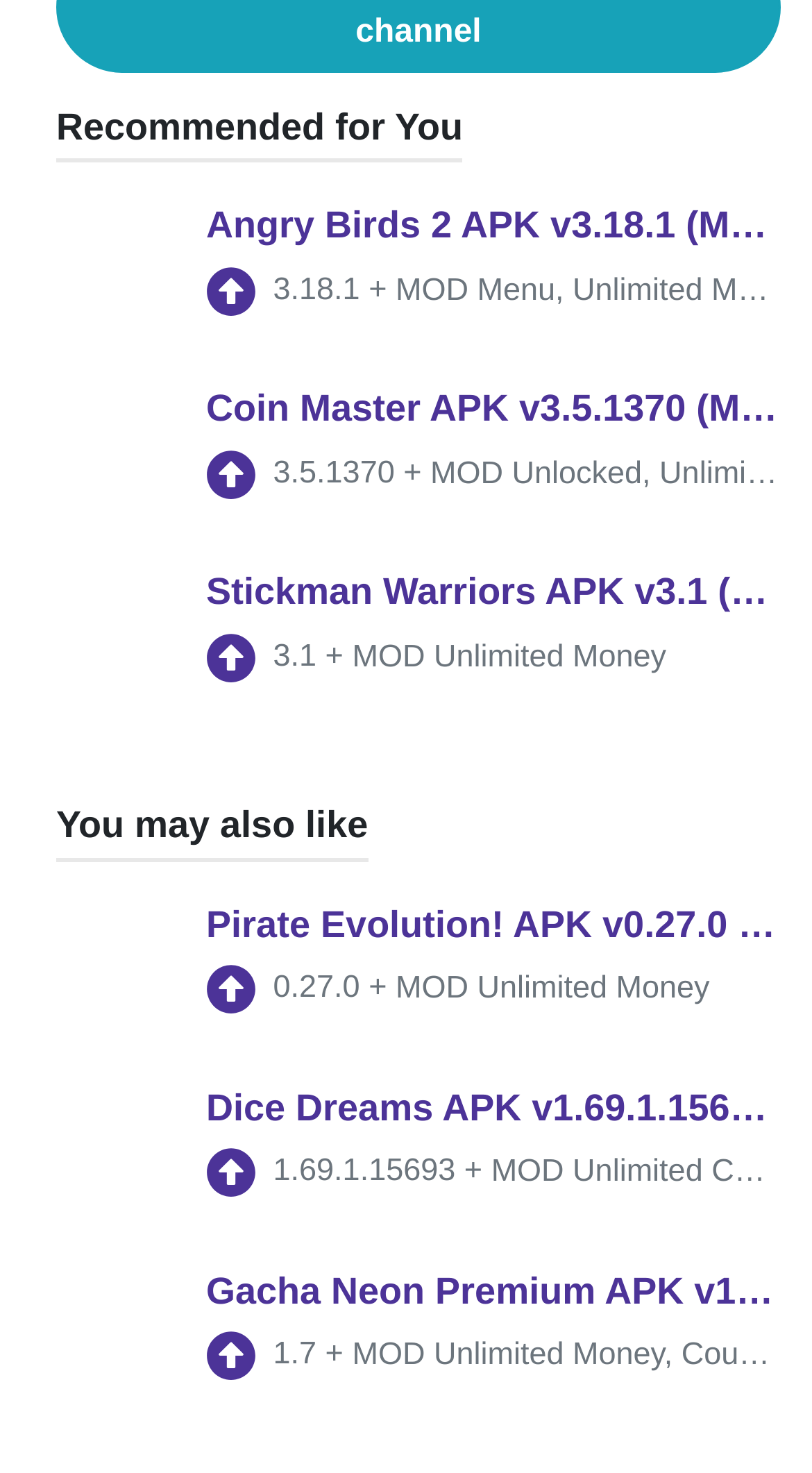Based on the element description: "Terms of Service", identify the UI element and provide its bounding box coordinates. Use four float numbers between 0 and 1, [left, top, right, bottom].

[0.432, 0.818, 0.718, 0.842]